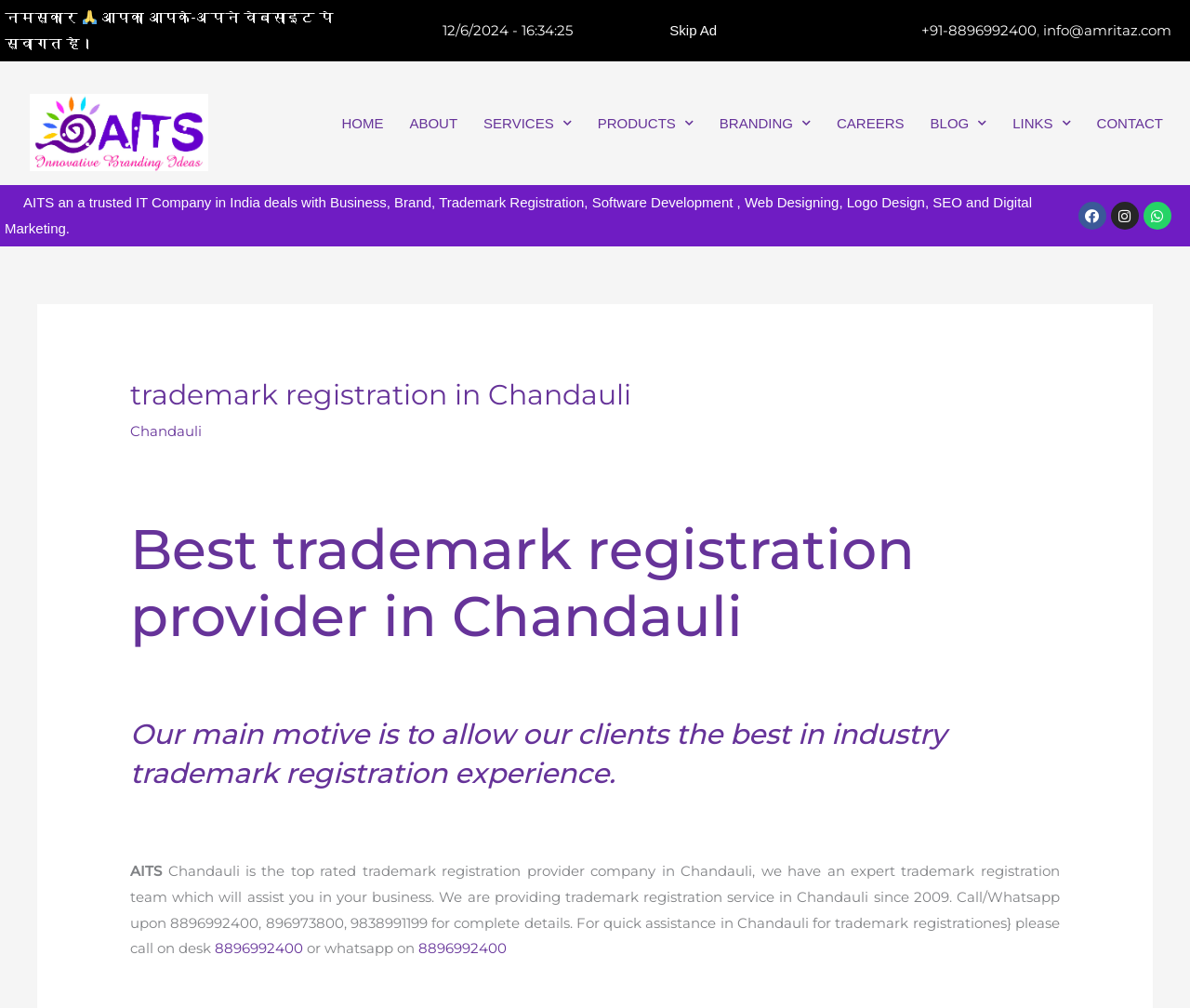Determine the bounding box coordinates of the section to be clicked to follow the instruction: "Learn more about trademark registration services". The coordinates should be given as four float numbers between 0 and 1, formatted as [left, top, right, bottom].

[0.109, 0.512, 0.891, 0.645]